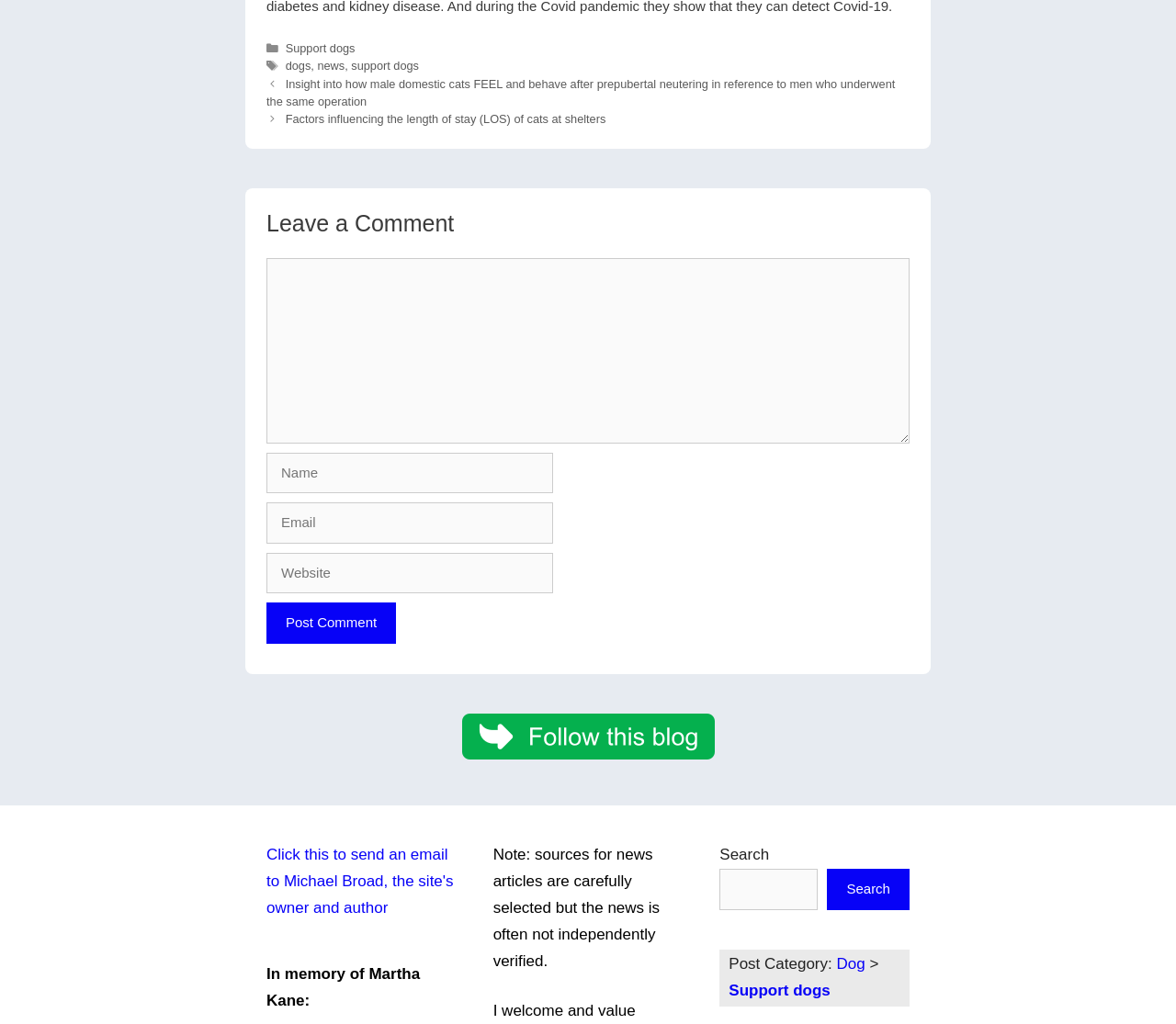Find the bounding box coordinates for the HTML element specified by: "parent_node: Comment name="email" placeholder="Email"".

[0.227, 0.234, 0.47, 0.273]